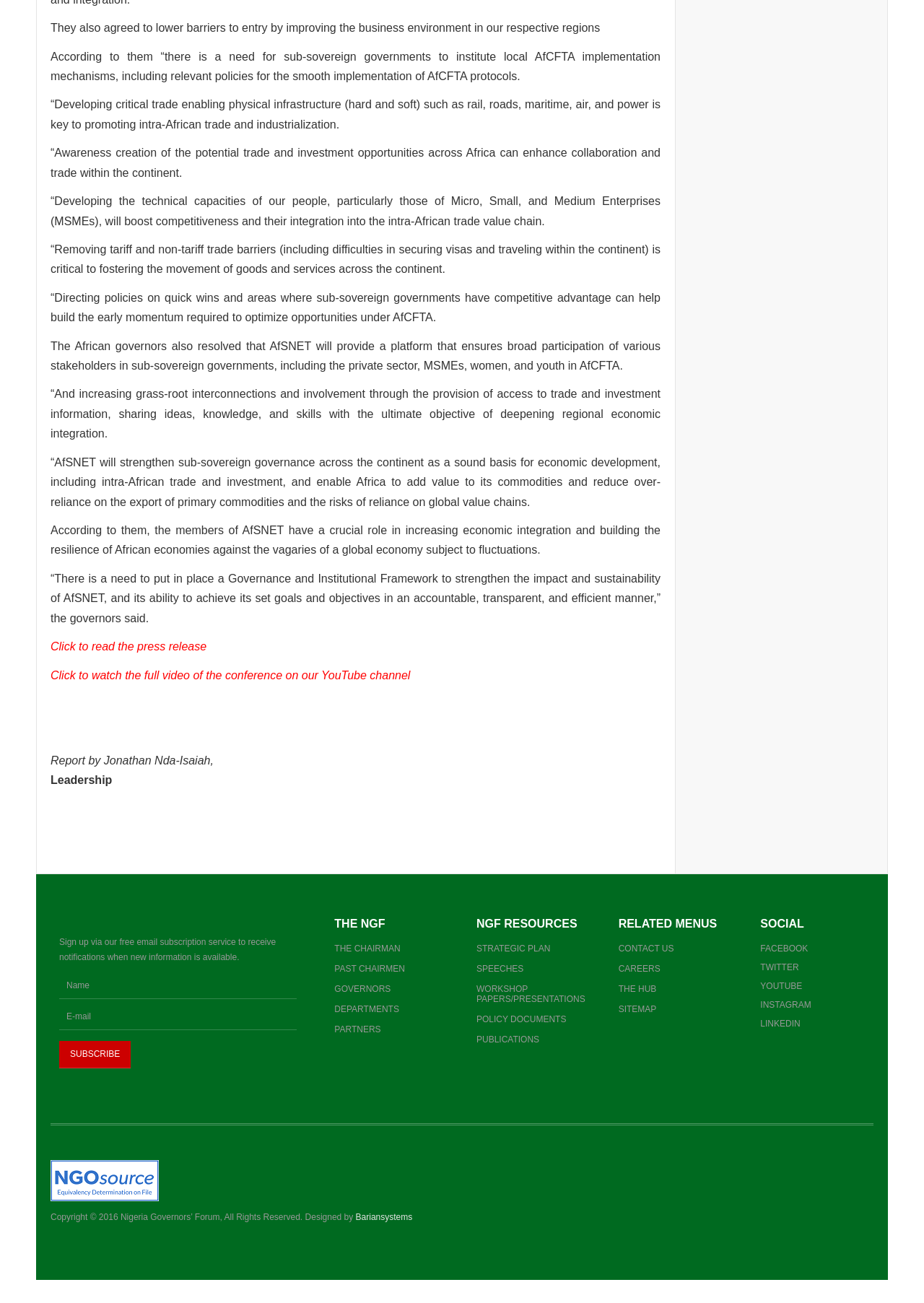How can users receive notifications from the website?
Please respond to the question with a detailed and thorough explanation.

The webpage provides a subscription service that allows users to sign up via email to receive notifications when new information is available.